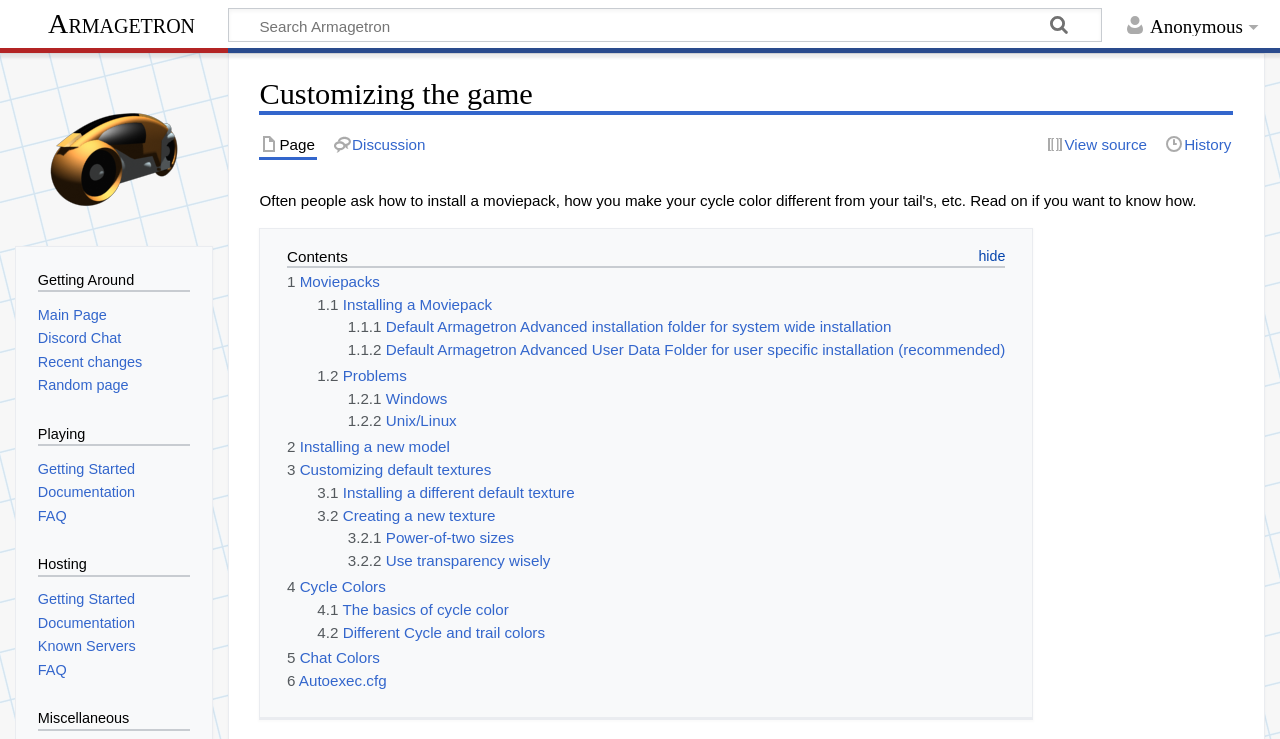Identify the main title of the webpage and generate its text content.

Customizing the game